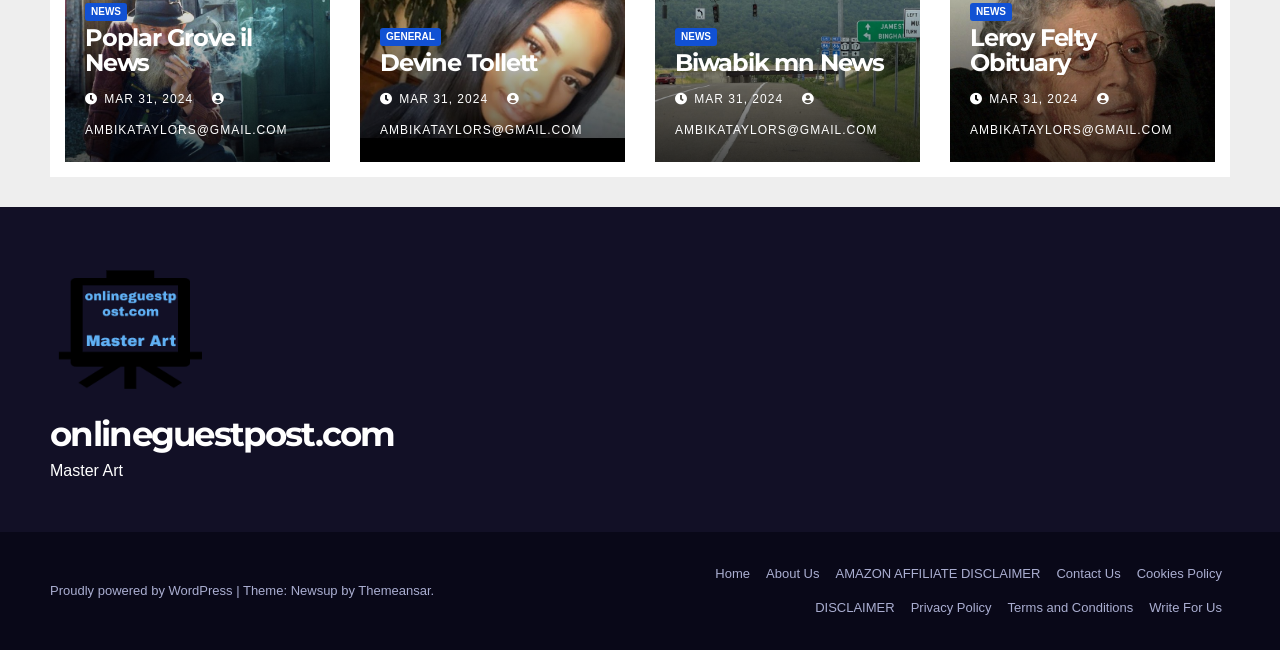Using the format (top-left x, top-left y, bottom-right x, bottom-right y), and given the element description, identify the bounding box coordinates within the screenshot: Mar 31, 2024

[0.542, 0.141, 0.612, 0.162]